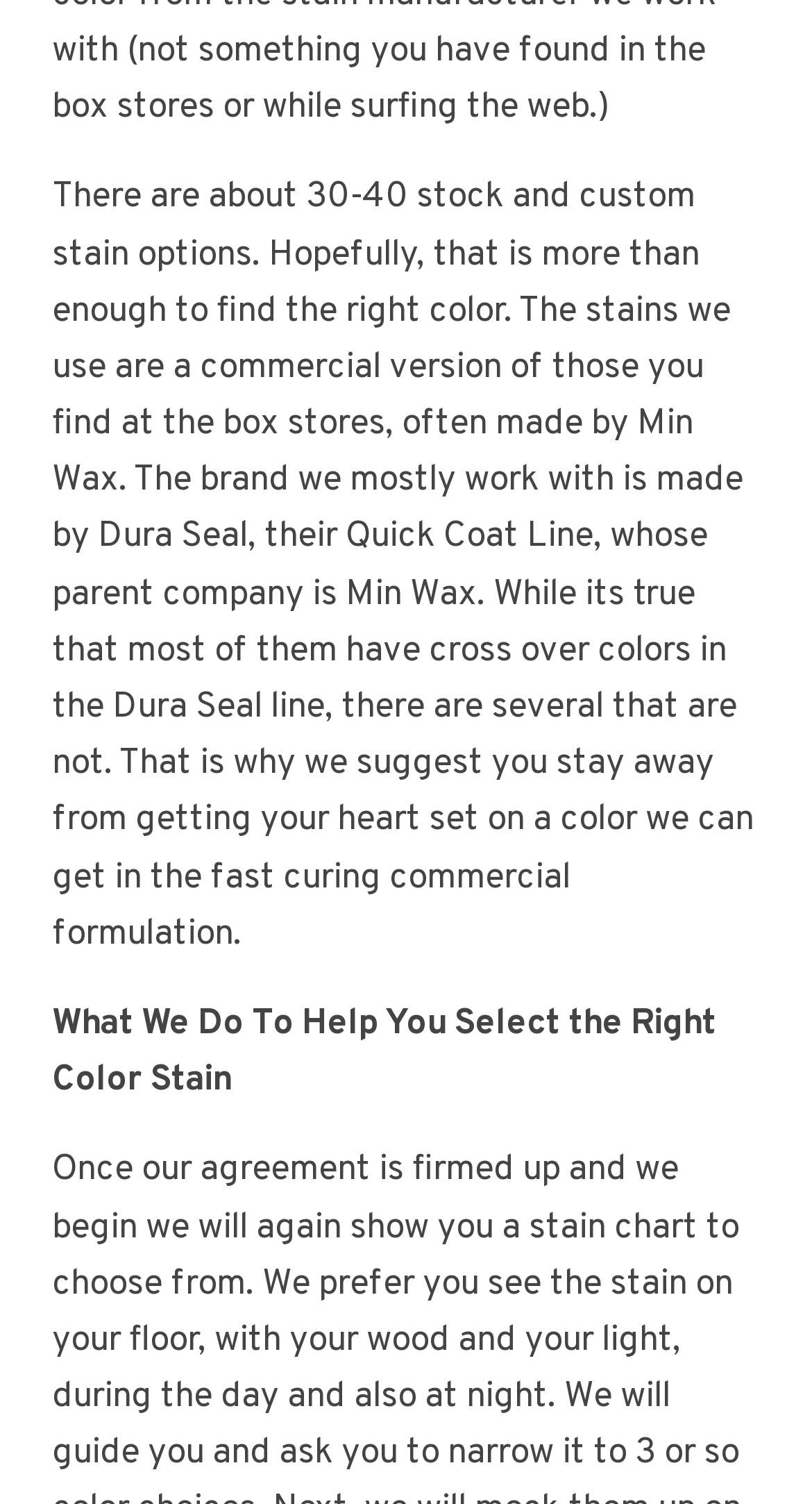What is the purpose of the text 'What We Do To Help You Select the Right Color Stain'?
Based on the image, give a one-word or short phrase answer.

To introduce the stain selection process